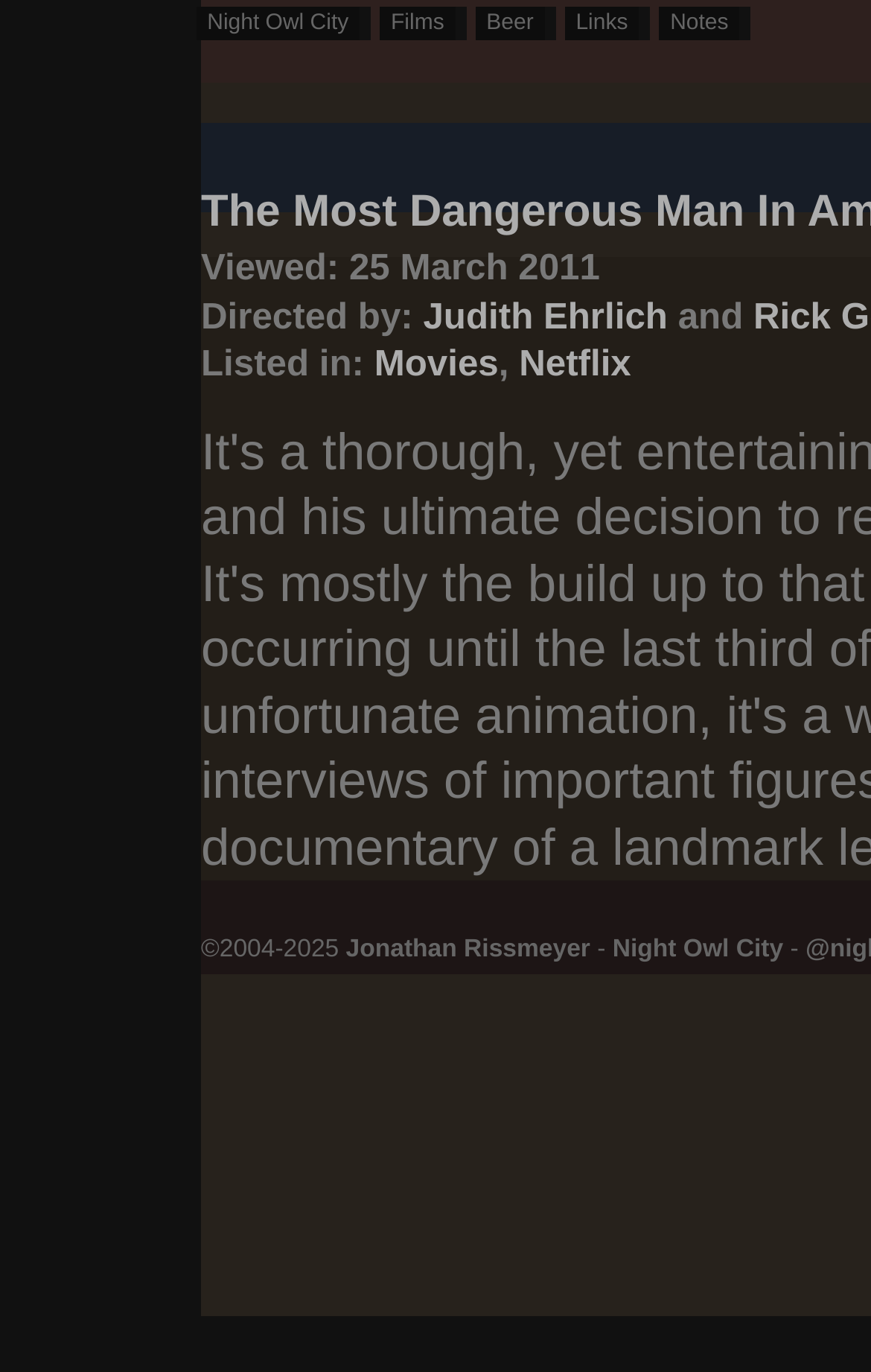Please identify the bounding box coordinates of the clickable area that will allow you to execute the instruction: "View recent posts".

None